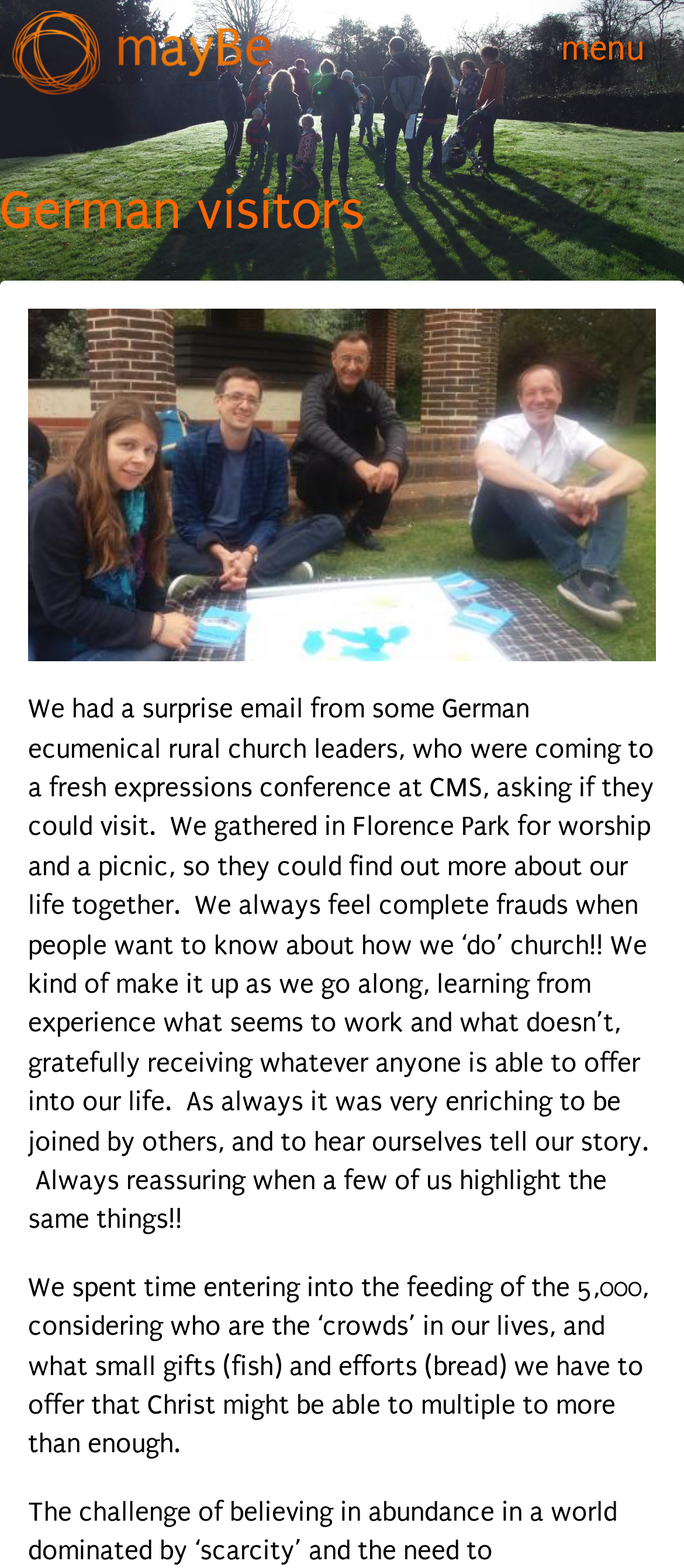Examine the image carefully and respond to the question with a detailed answer: 
Where did the group gather for worship and a picnic?

The group gathered for worship and a picnic at 'Florence Park' which is mentioned in the text as the location of their gathering. This information is obtained from the StaticText element with a bounding box of [0.041, 0.442, 0.956, 0.788].